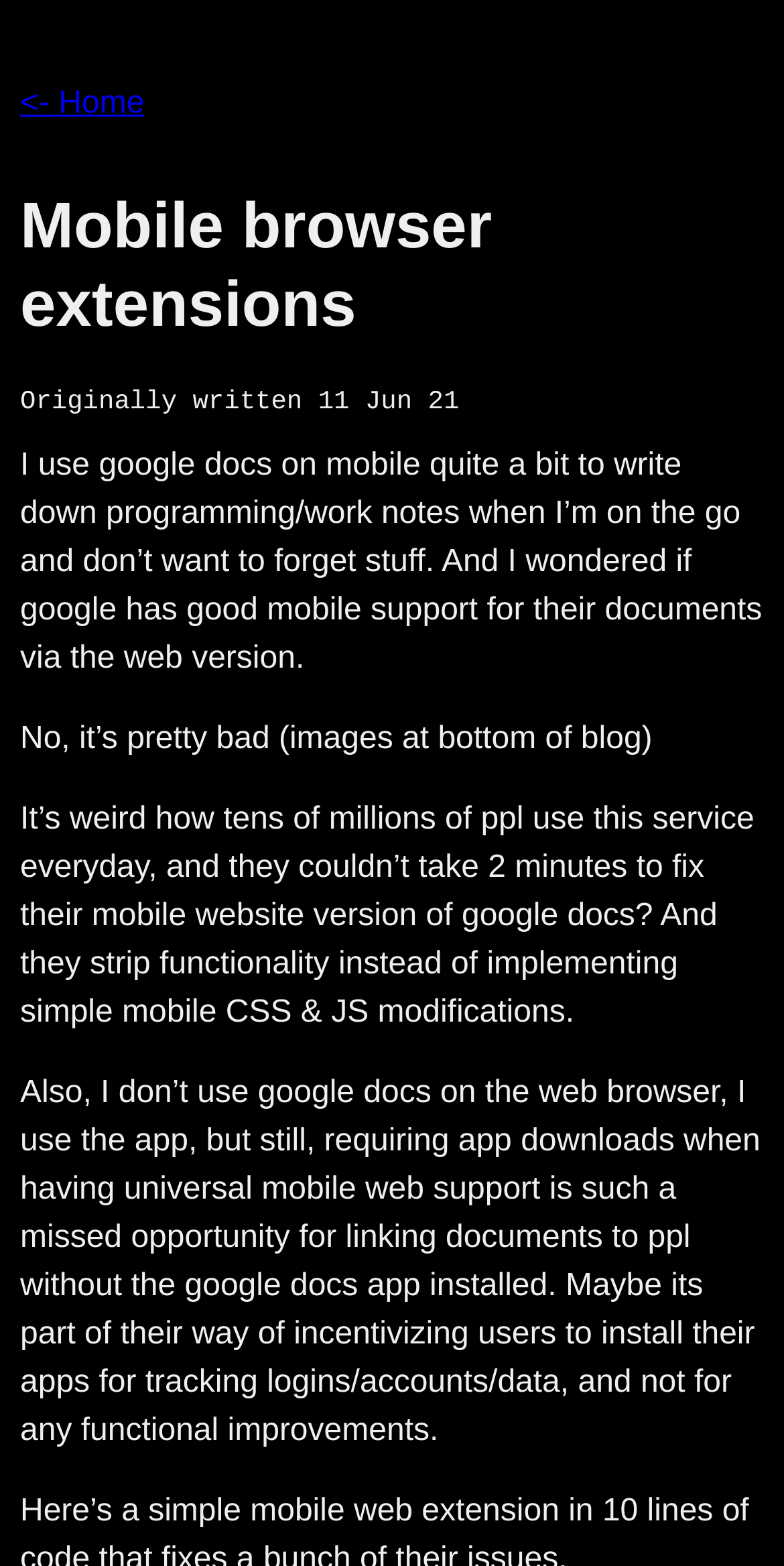Look at the image and write a detailed answer to the question: 
How does the author usually access Google Docs?

The author mentions that they don't use Google Docs on the web browser, but instead use the app, implying that the author's primary mode of accessing Google Docs is through the mobile app.